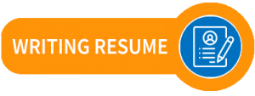What is the clipboard with a pencil symbolizing?
Give a single word or phrase as your answer by examining the image.

writing or editing a resume